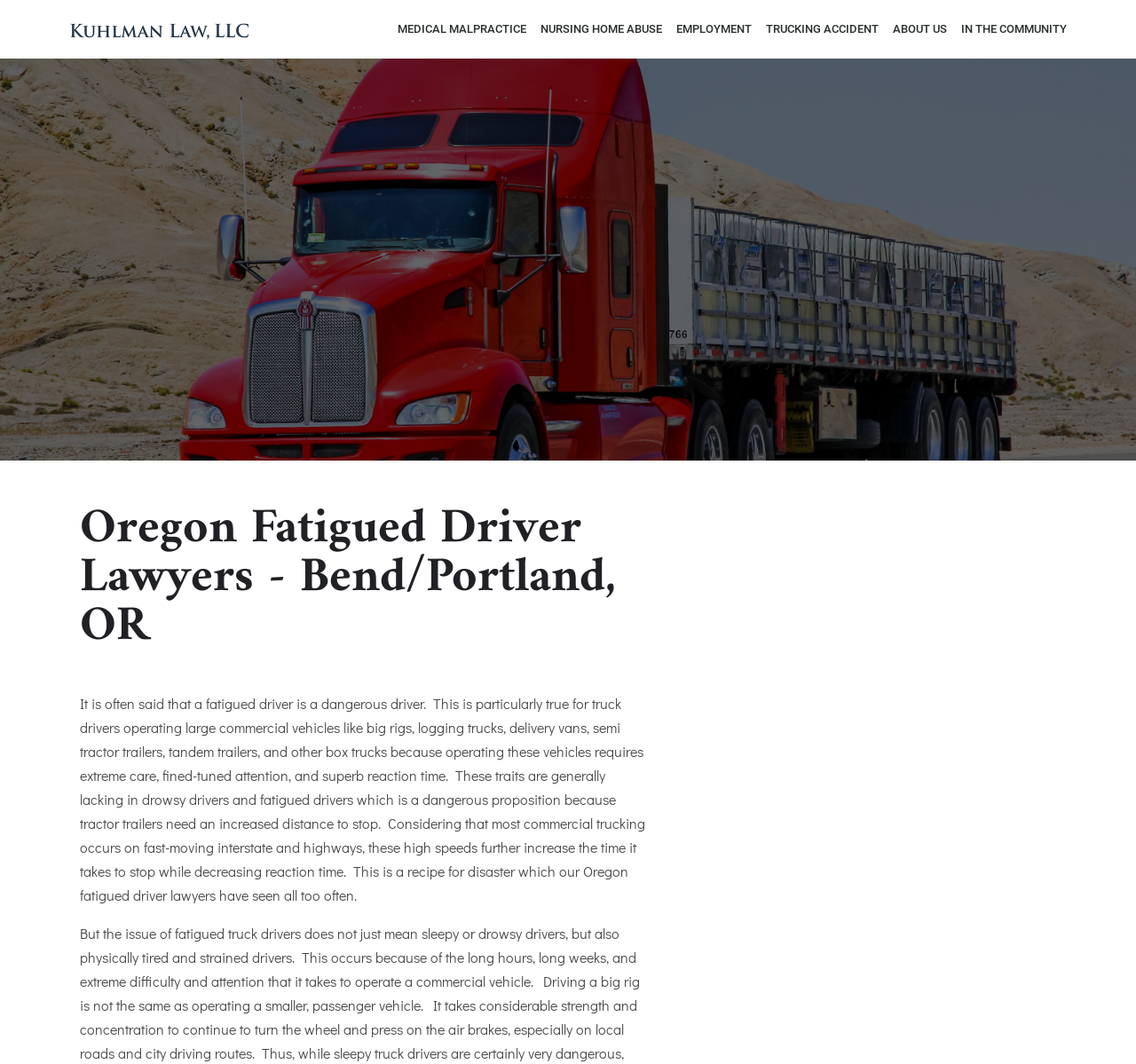What type of lawyers are mentioned on this webpage?
Based on the image, please offer an in-depth response to the question.

I determined this by reading the heading 'Oregon Fatigued Driver Lawyers - Bend/Portland, OR' and the meta description 'Our Oregon fatigued driver trucking accident lawyer knows how to protect the rights of victims seriously injured in Oregon.' which both mention Oregon fatigued driver lawyers.